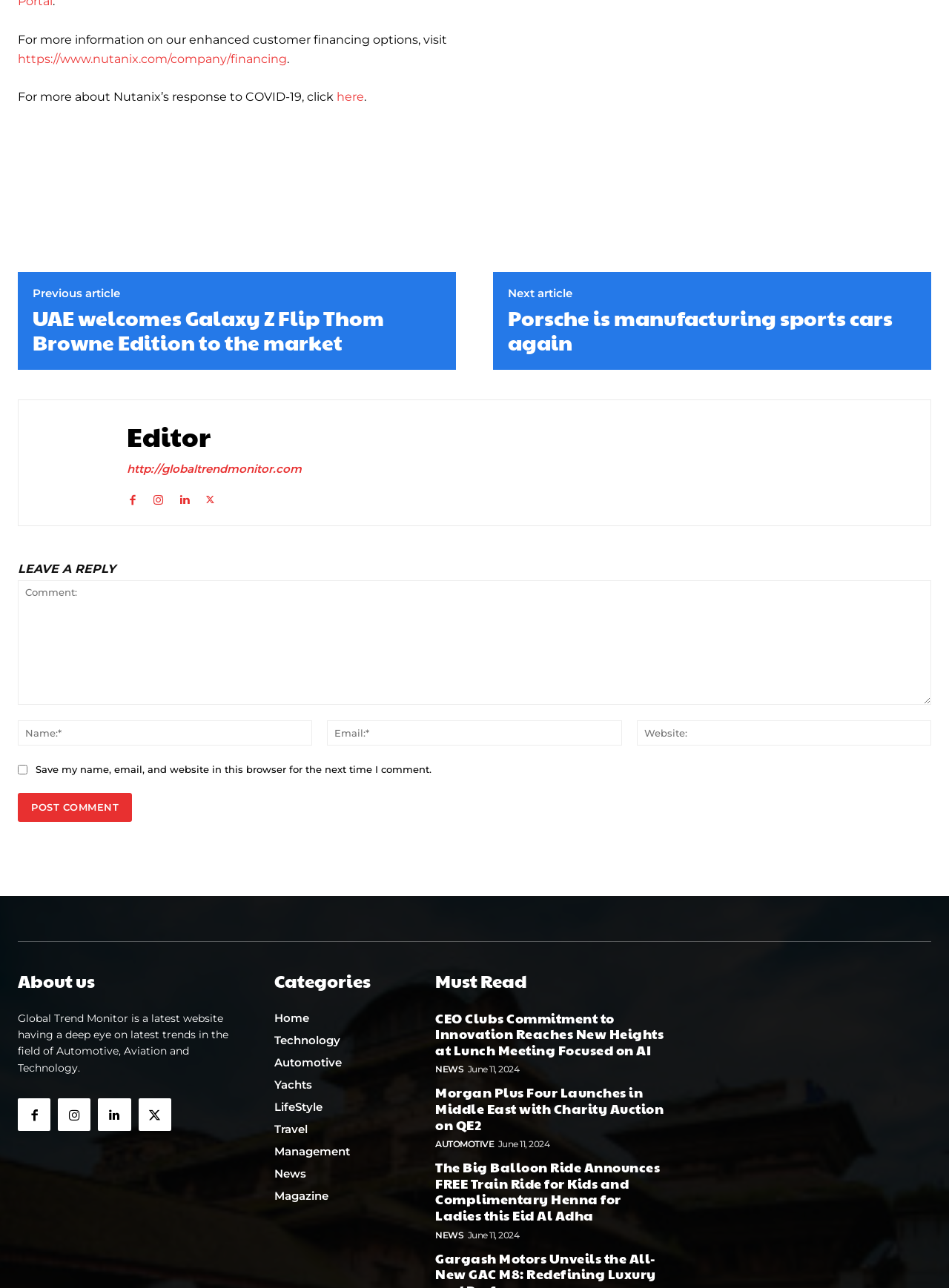Based on the element description, predict the bounding box coordinates (top-left x, top-left y, bottom-right x, bottom-right y) for the UI element in the screenshot: parent_node: Editor title="Editor"

[0.035, 0.322, 0.11, 0.397]